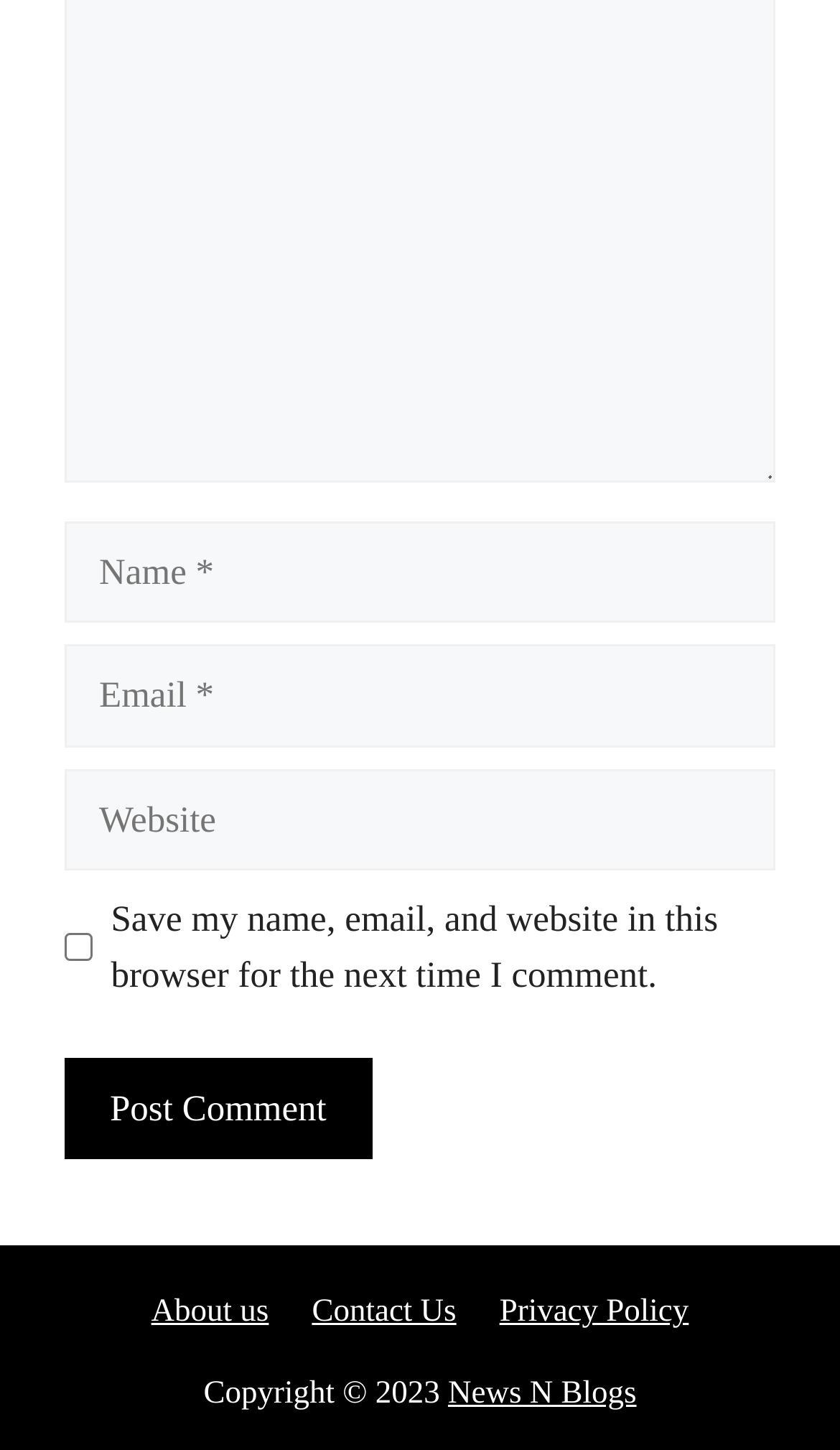Highlight the bounding box coordinates of the element you need to click to perform the following instruction: "Enter your name."

[0.077, 0.359, 0.923, 0.43]